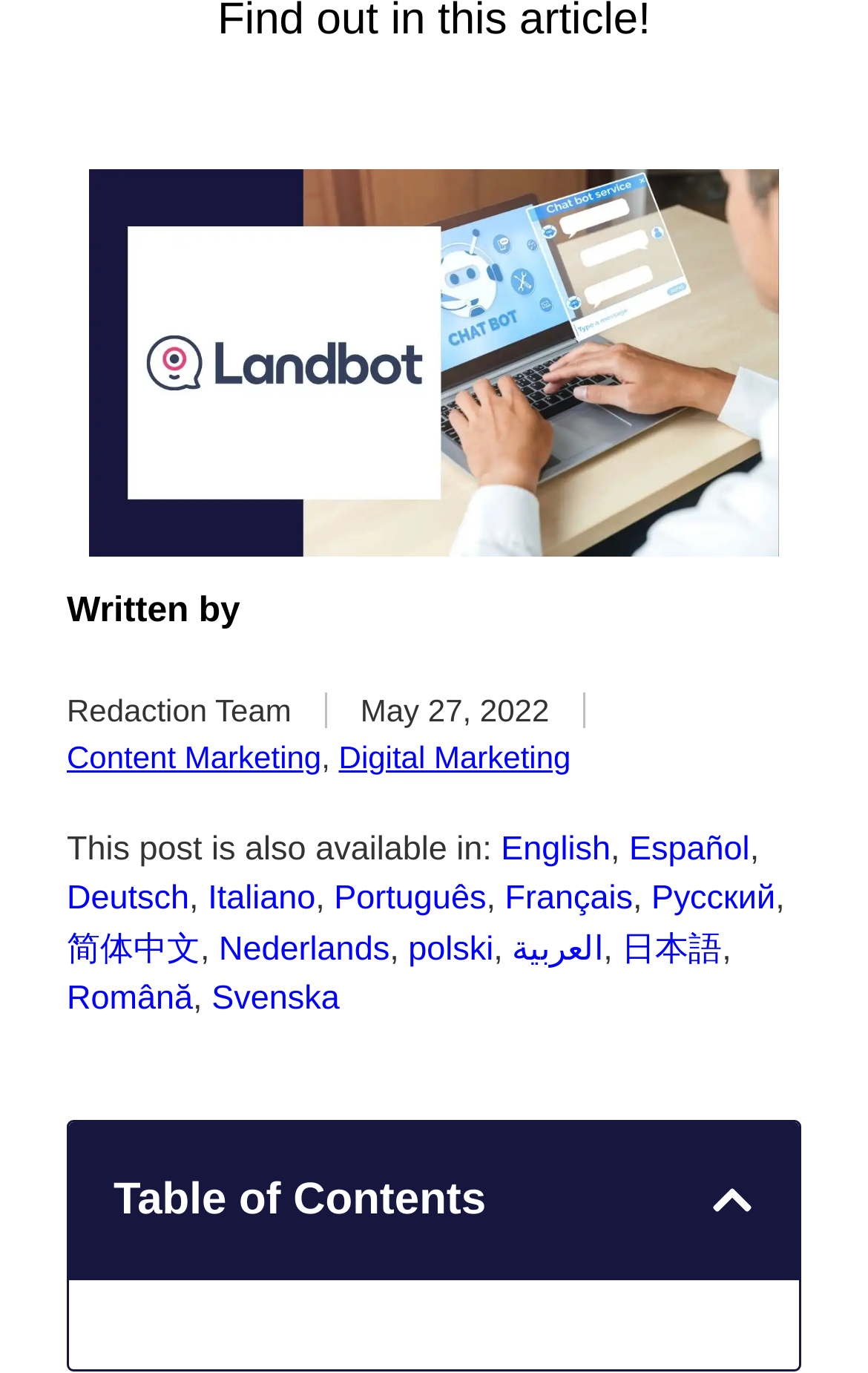Please pinpoint the bounding box coordinates for the region I should click to adhere to this instruction: "Click on the Content Marketing link".

[0.077, 0.538, 0.37, 0.564]